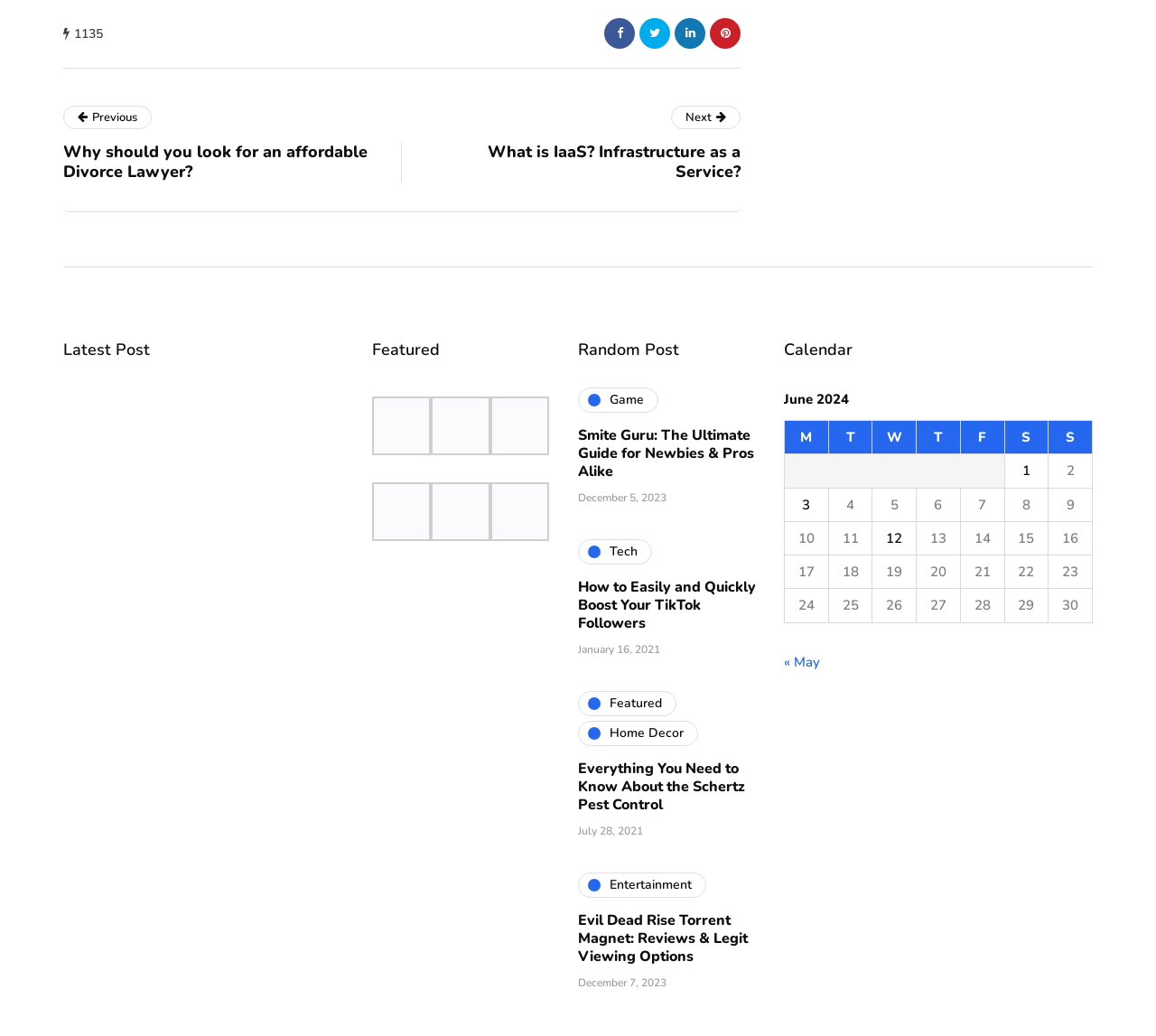Can you provide the bounding box coordinates for the element that should be clicked to implement the instruction: "Check the calendar for June 2024"?

[0.678, 0.374, 0.945, 0.601]